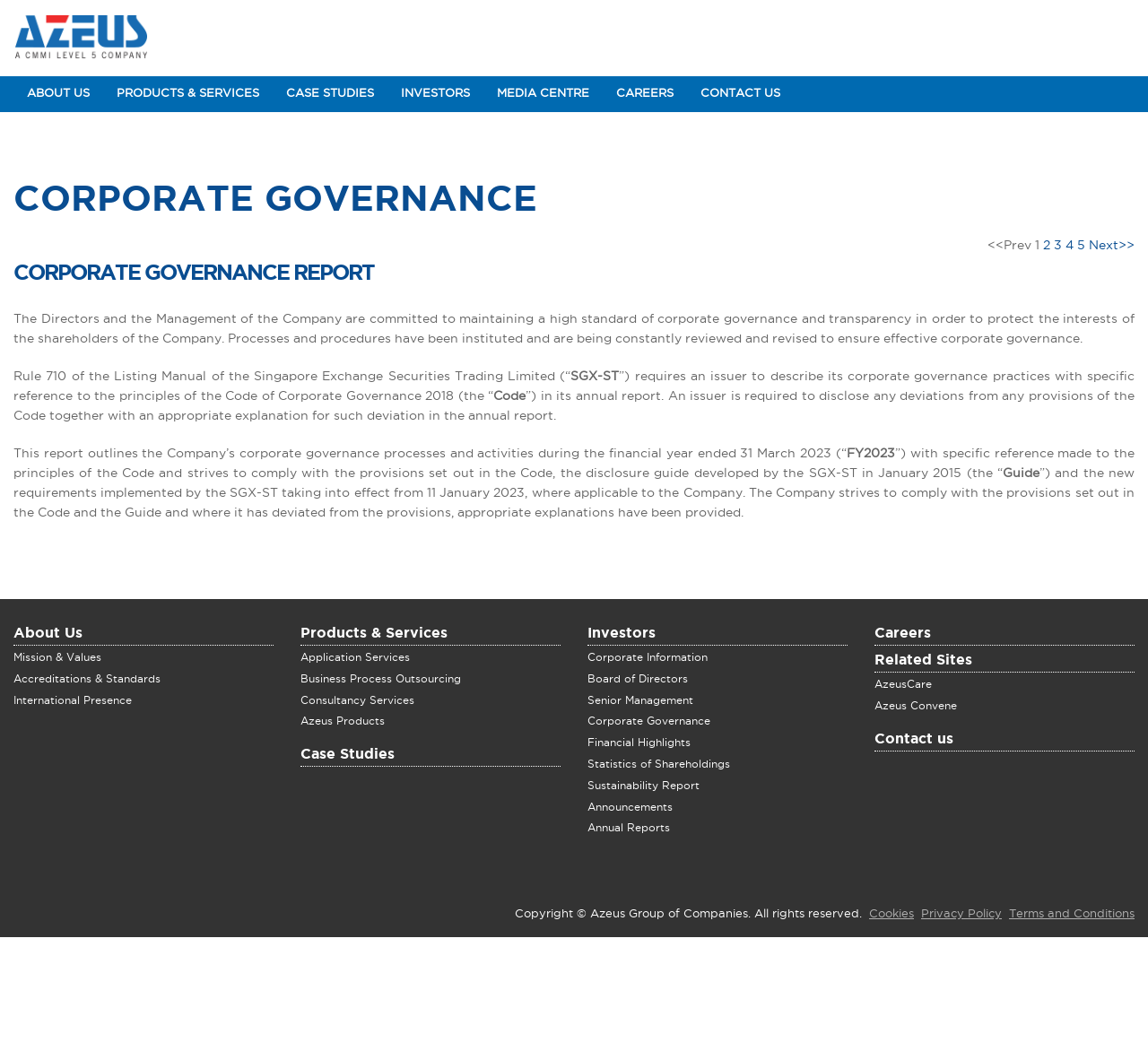Find the bounding box of the UI element described as follows: "About Us".

[0.012, 0.072, 0.09, 0.106]